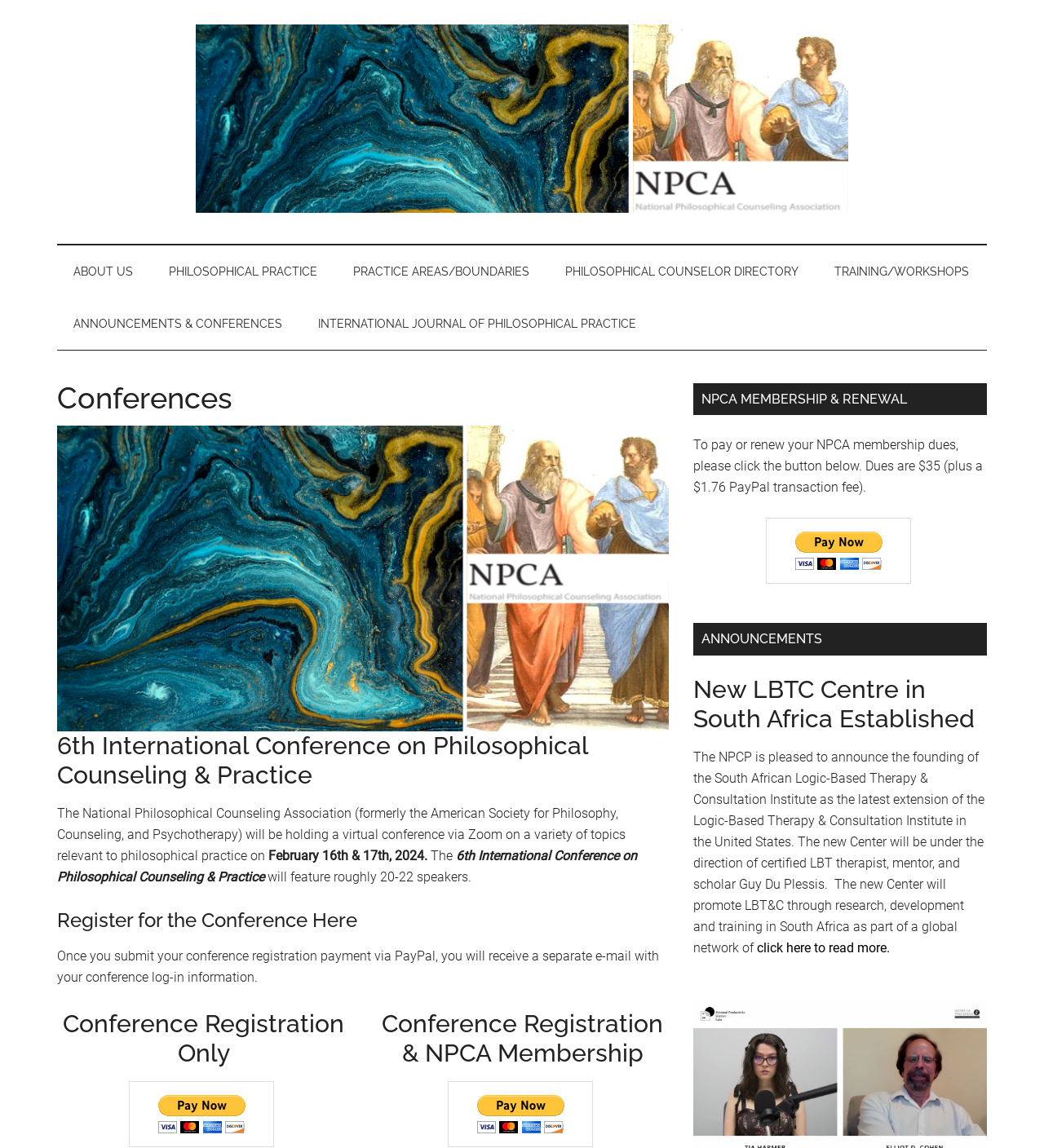Provide the bounding box coordinates of the area you need to click to execute the following instruction: "Pay NPCA membership dues".

[0.733, 0.451, 0.872, 0.509]